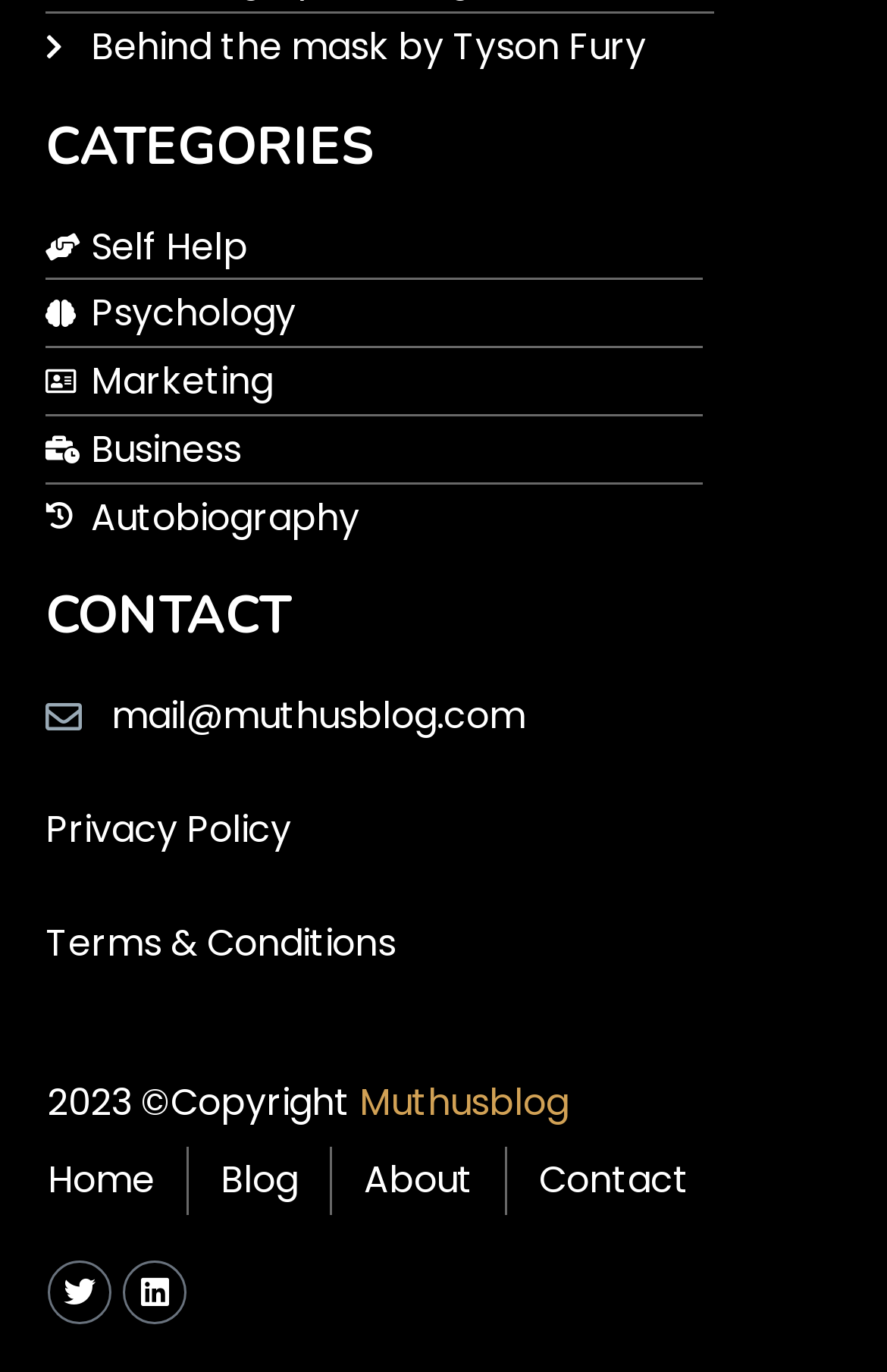Please find the bounding box coordinates of the section that needs to be clicked to achieve this instruction: "Follow the website on Twitter".

[0.054, 0.918, 0.126, 0.965]